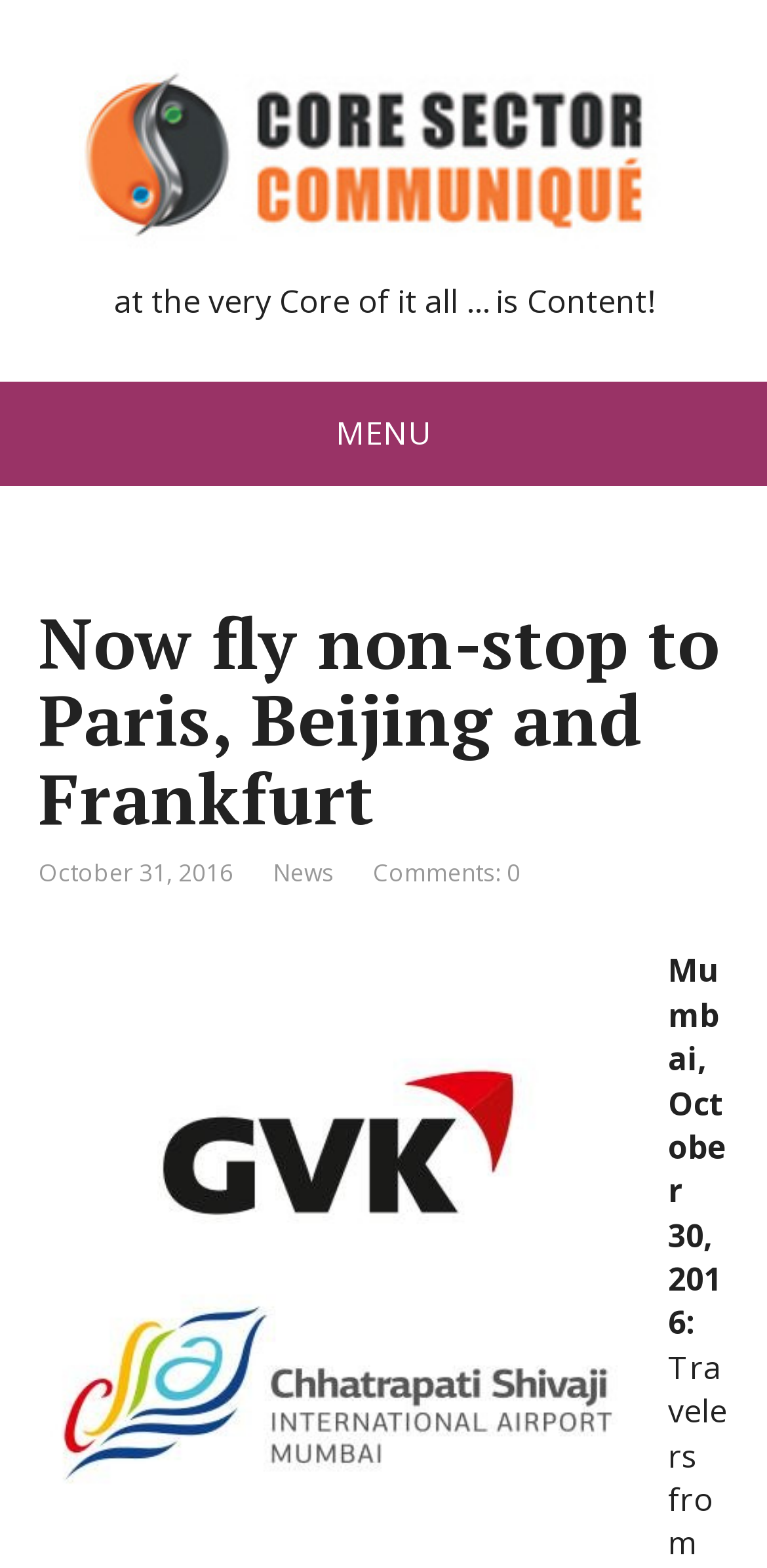Give a detailed account of the webpage's layout and content.

The webpage appears to be a news article or press release from Core Sector Communique. At the top, there is a link to the Core Sector Communique website, accompanied by an image with the same name. Below this, there is a tagline or slogan that reads "at the very Core of it all … is Content!".

To the right of the tagline, there is a menu section labeled "MENU". Within this section, there is a heading that announces "Now fly non-stop to Paris, Beijing and Frankfurt", which is likely the title of the news article. Below the heading, there is a date stamp indicating that the article was published on October 31, 2016. 

Adjacent to the date stamp, there are two links: one labeled "News" and another indicating that there are "0" comments on the article. At the bottom of the page, there is a large image, and to its right, a paragraph of text that begins with "Mumbai, October 30, 2016:".